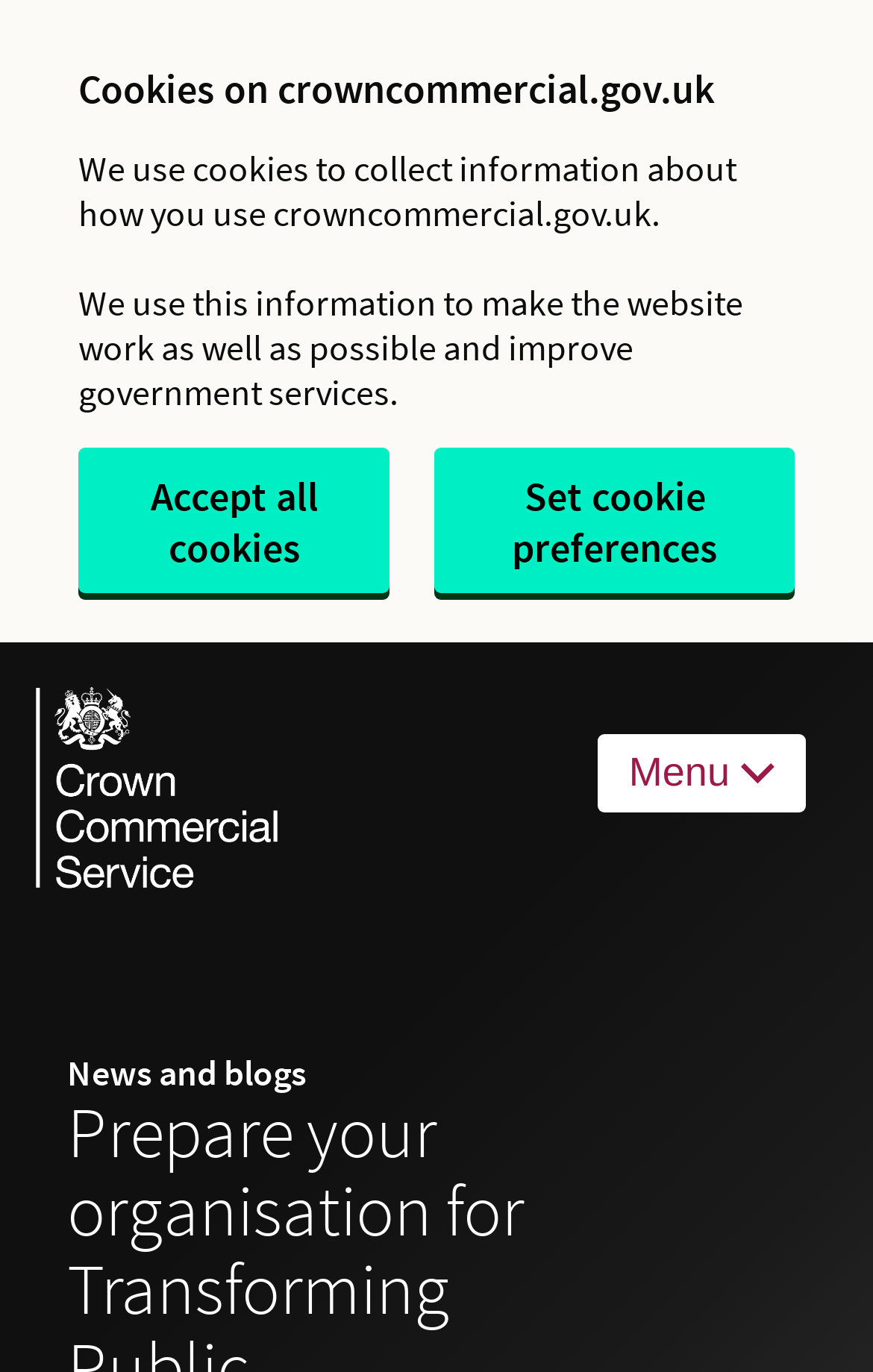Is the menu expanded?
Look at the image and respond with a single word or a short phrase.

No